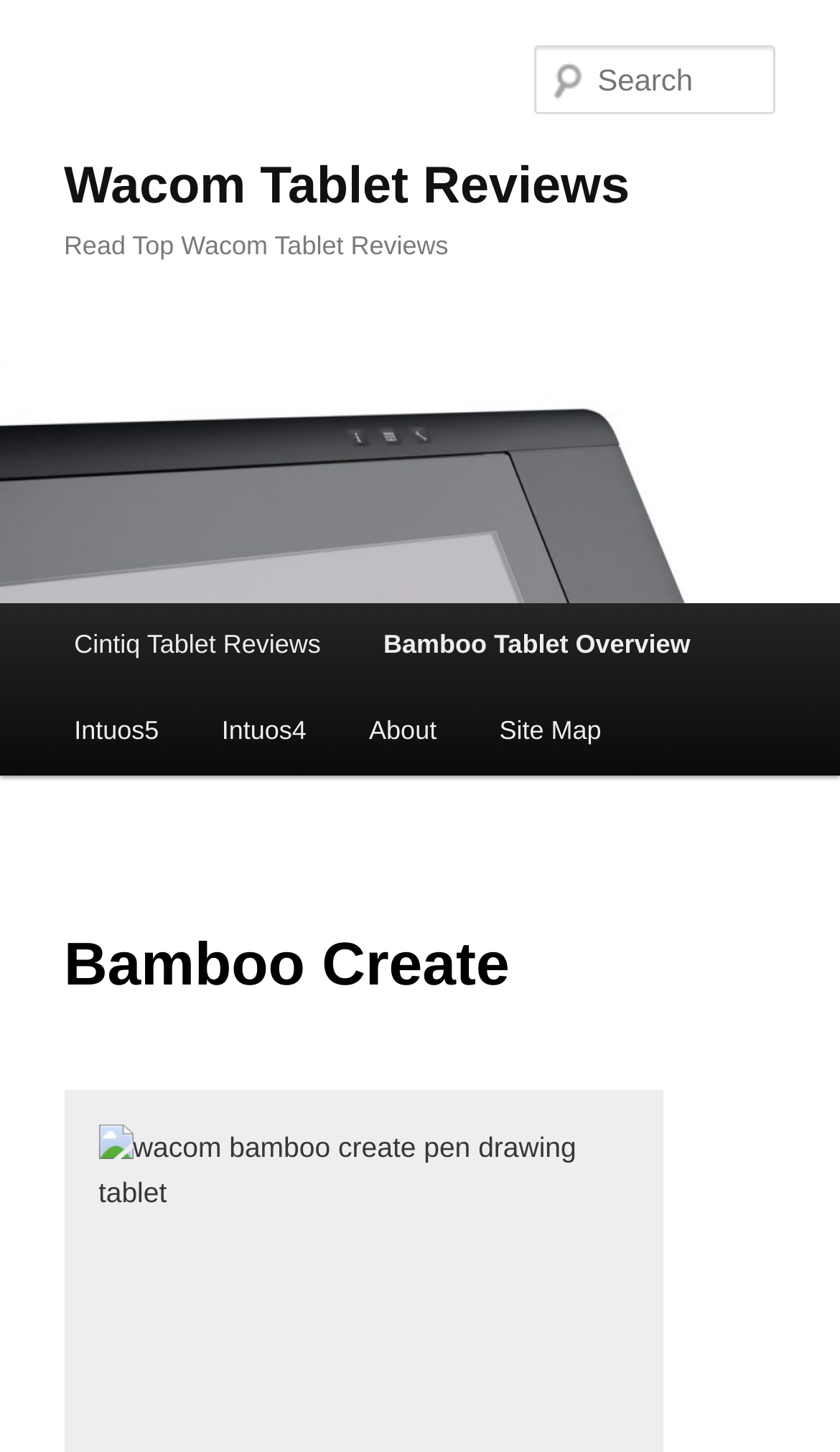Provide a one-word or short-phrase answer to the question:
Is there a main menu on this webpage?

Yes